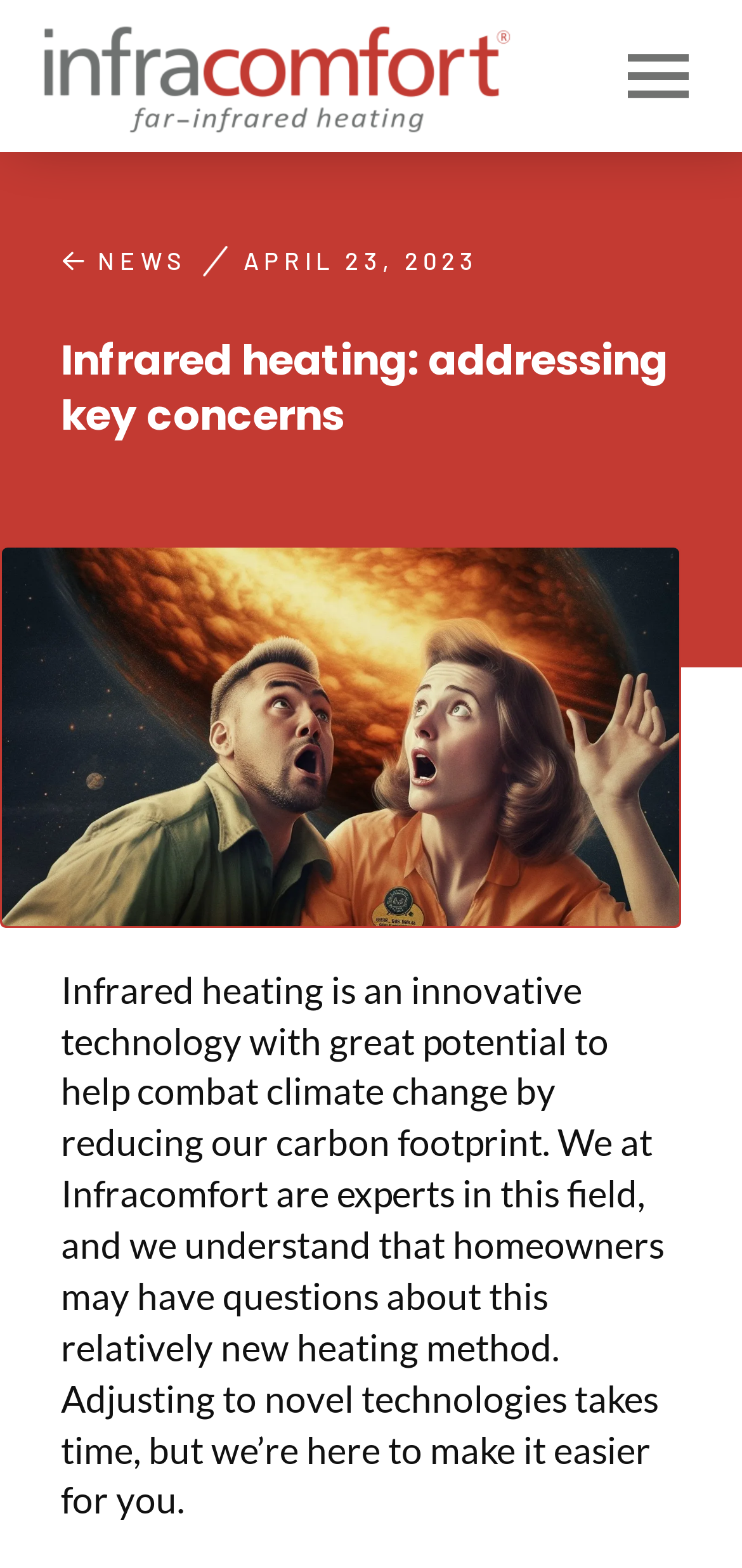What is the topic of the featured article?
Using the image, give a concise answer in the form of a single word or short phrase.

Infrared heating